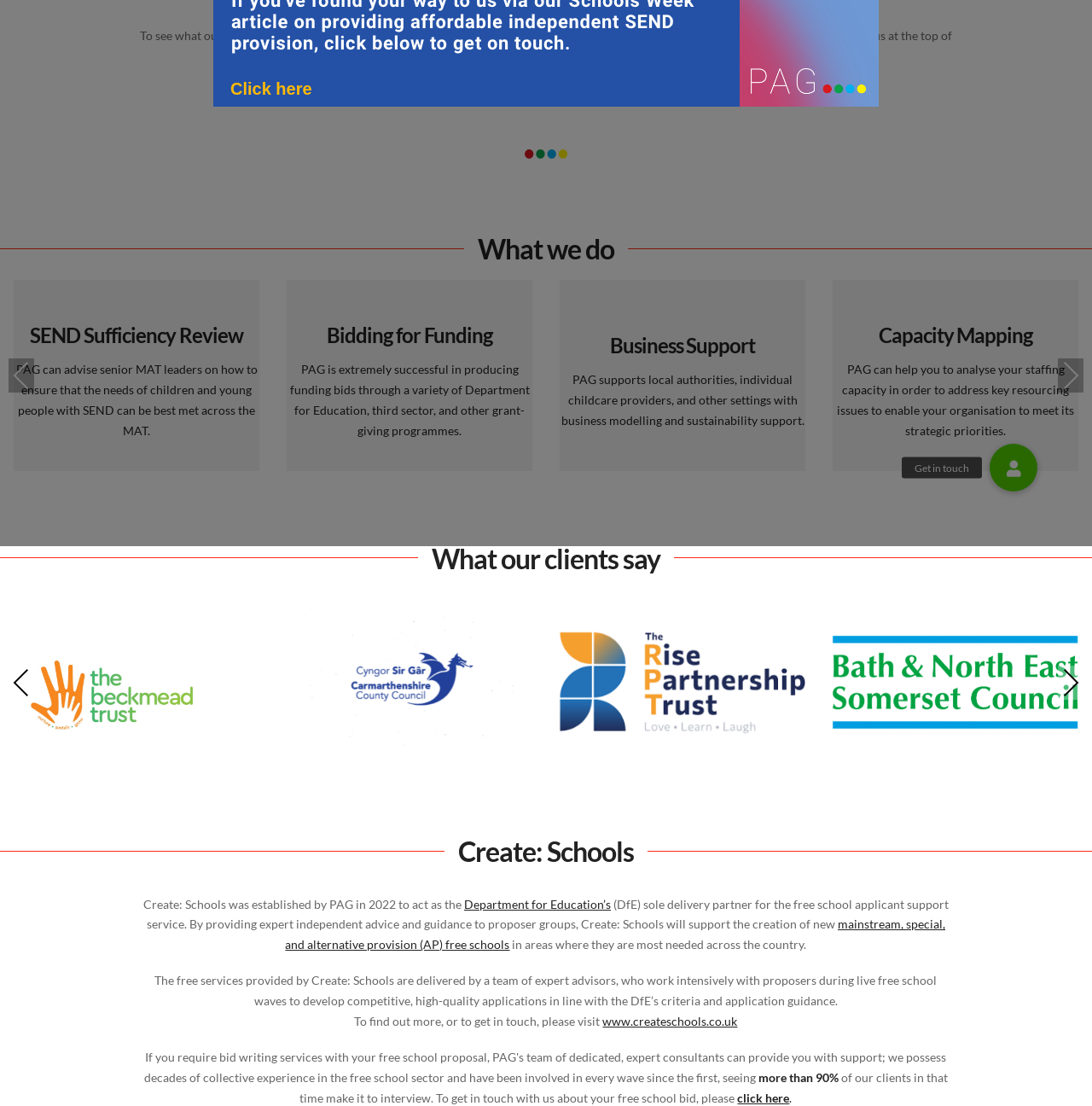Determine the bounding box for the HTML element described here: "www.createschools.co.uk". The coordinates should be given as [left, top, right, bottom] with each number being a float between 0 and 1.

[0.552, 0.917, 0.675, 0.93]